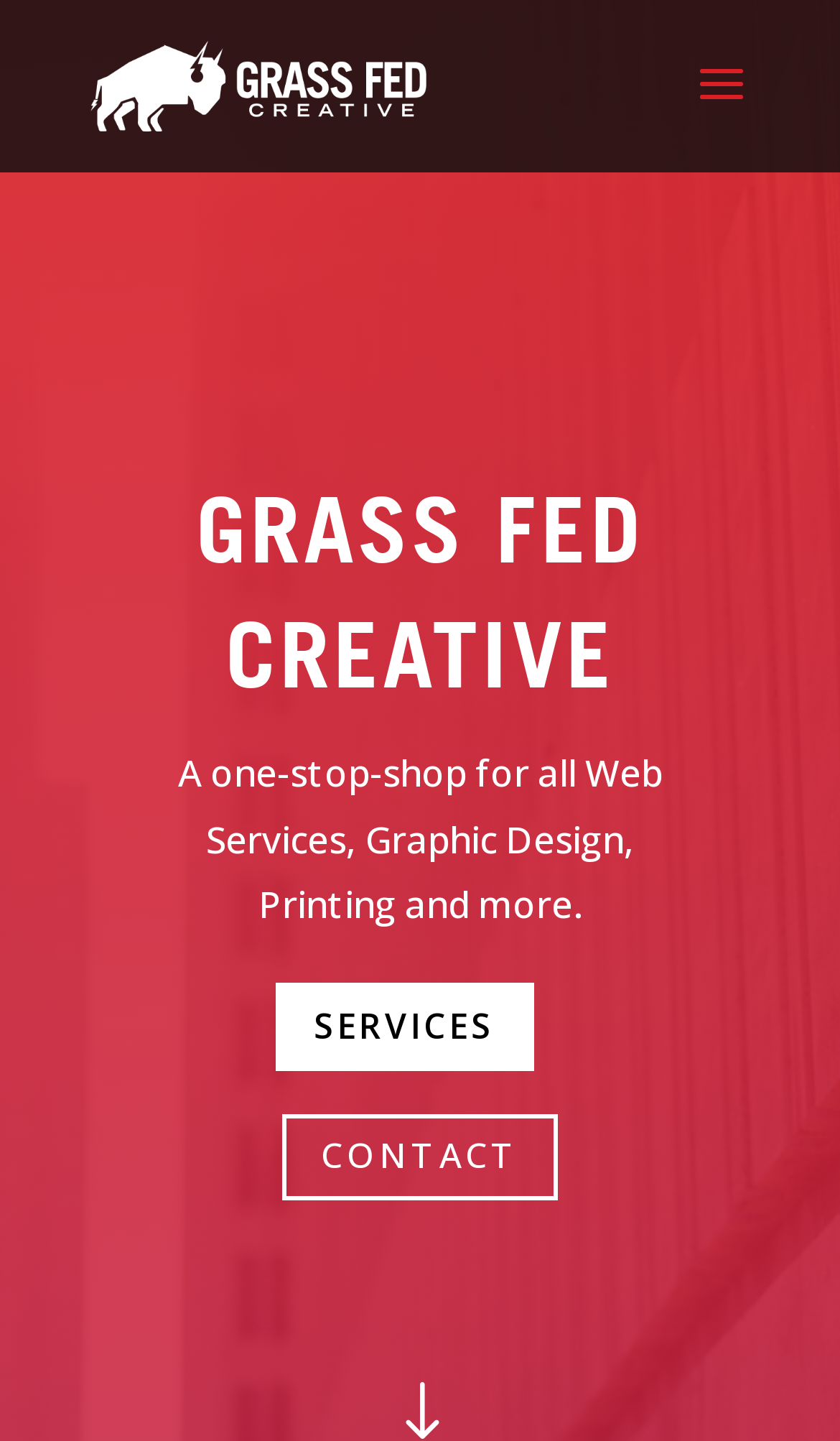Given the element description: "alt="Grass Fed Creative"", predict the bounding box coordinates of the UI element it refers to, using four float numbers between 0 and 1, i.e., [left, top, right, bottom].

[0.108, 0.049, 0.508, 0.068]